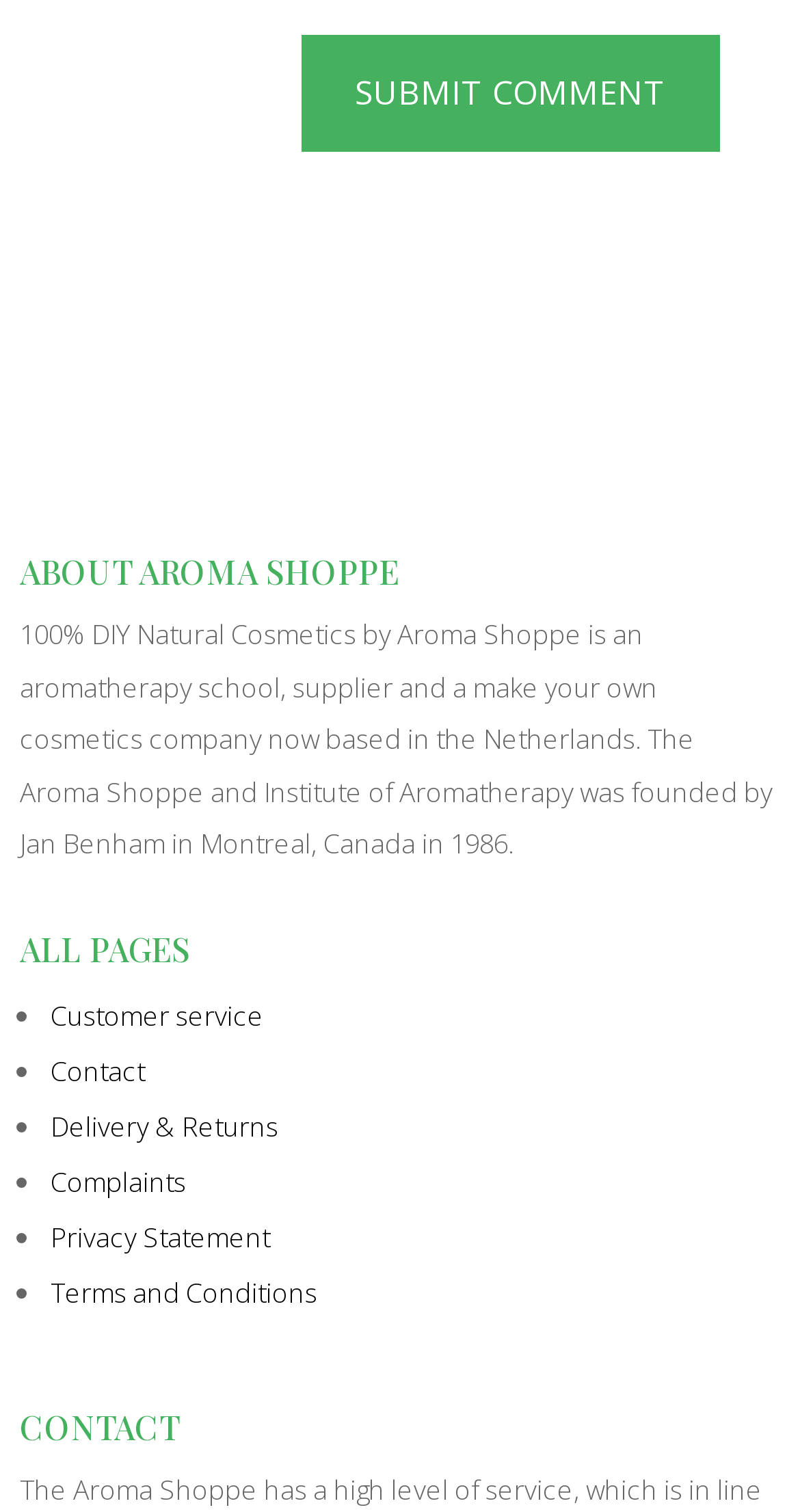How many links are available under 'ALL PAGES'?
Please provide a comprehensive answer to the question based on the webpage screenshot.

Under the heading 'ALL PAGES', there are six links available, which are 'Customer service', 'Contact', 'Delivery & Returns', 'Complaints', 'Privacy Statement', and 'Terms and Conditions', each preceded by a list marker '•'.